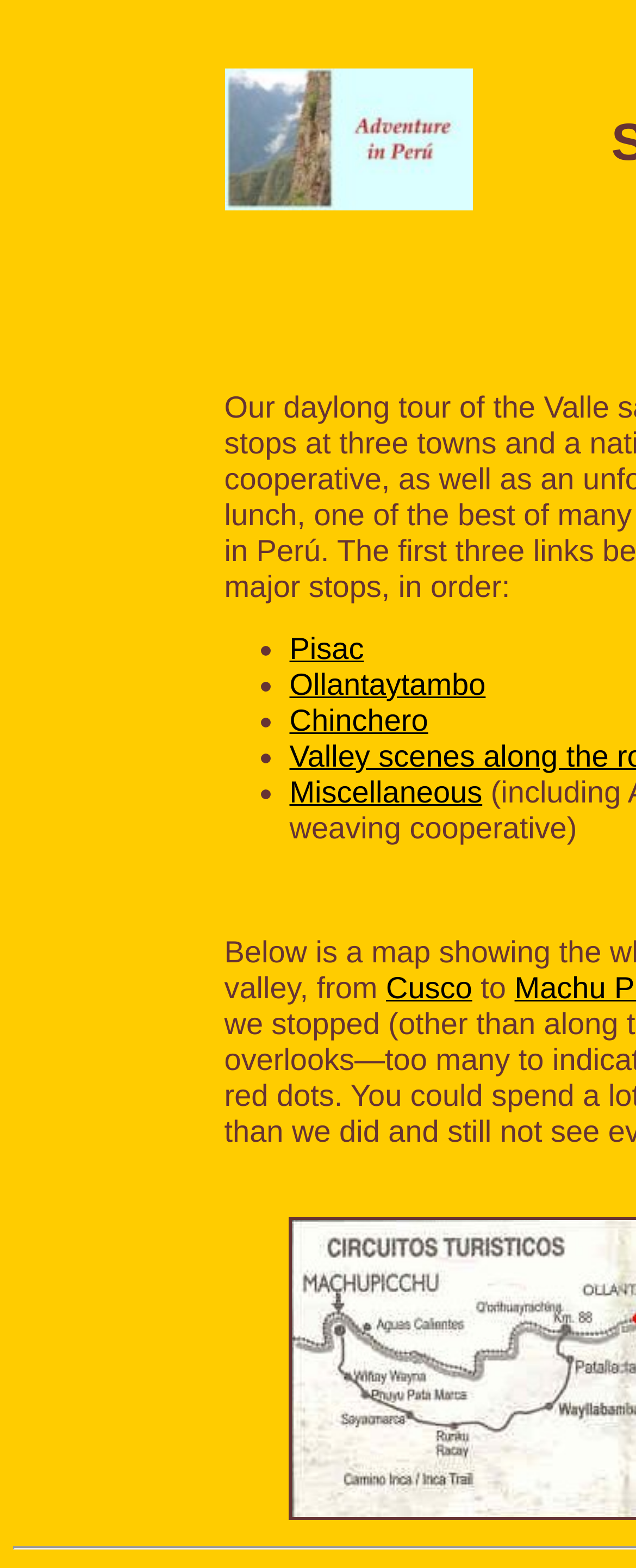Provide a brief response to the question below using a single word or phrase: 
What is the purpose of the 'Link to main page' link?

To link to main page